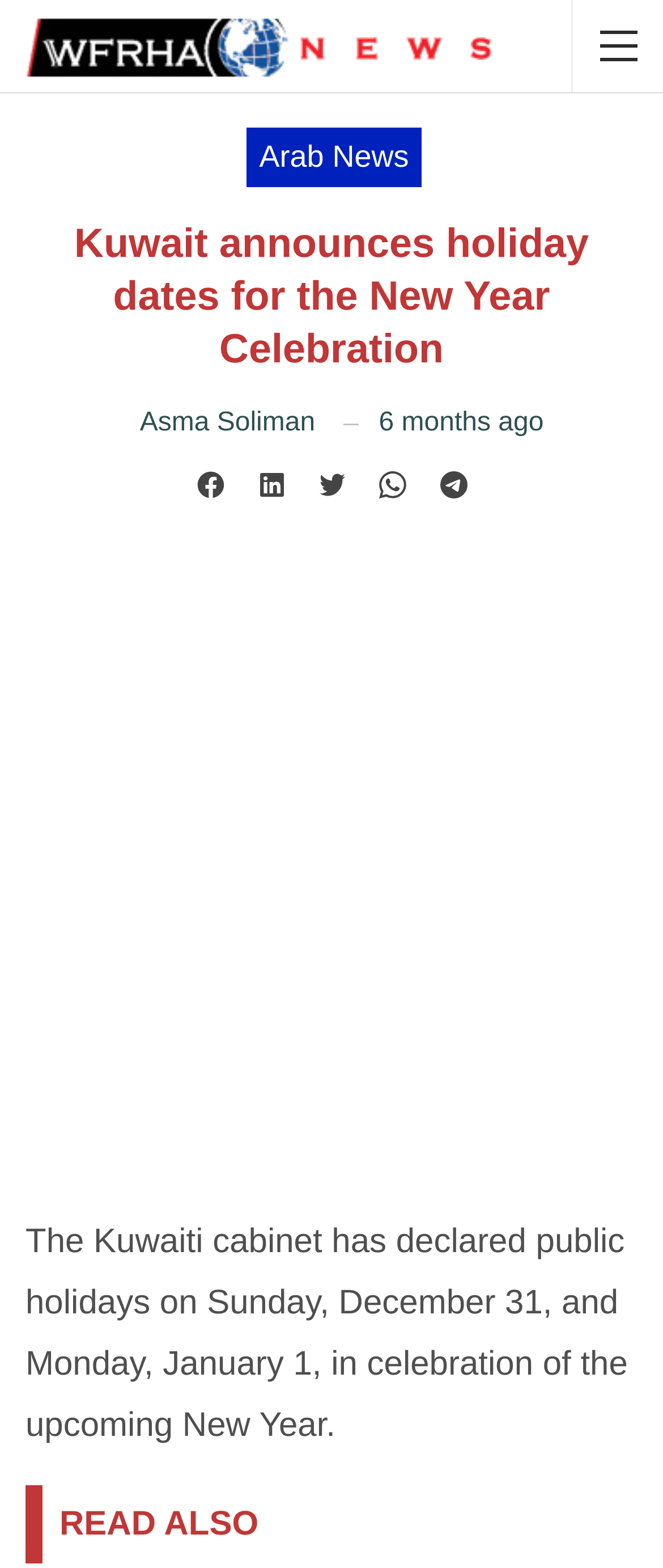Locate the bounding box of the UI element with the following description: "Whatsapp".

[0.571, 0.301, 0.612, 0.323]